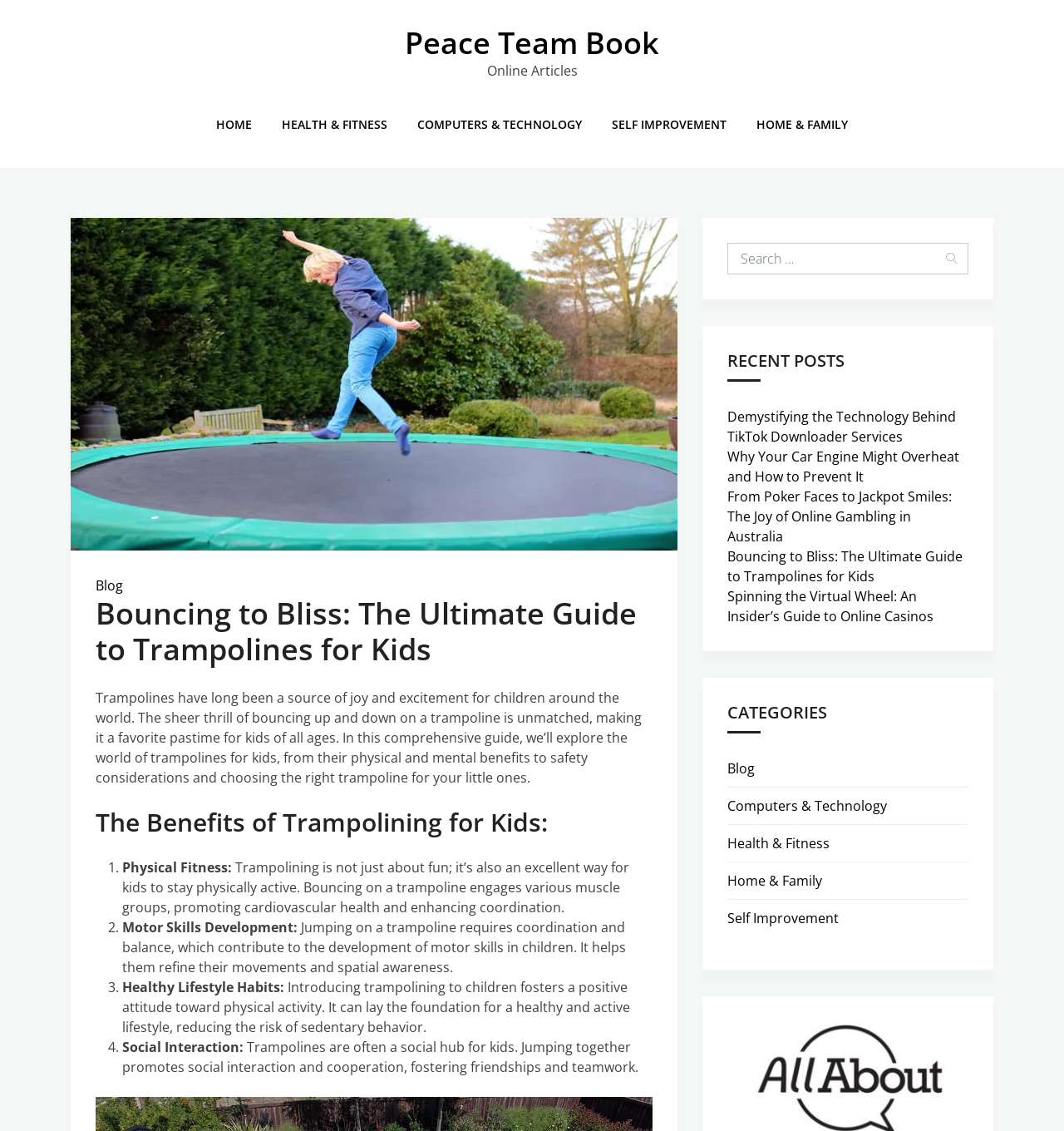Provide the bounding box coordinates of the area you need to click to execute the following instruction: "Explore the 'HEALTH & FITNESS' category".

[0.252, 0.094, 0.377, 0.127]